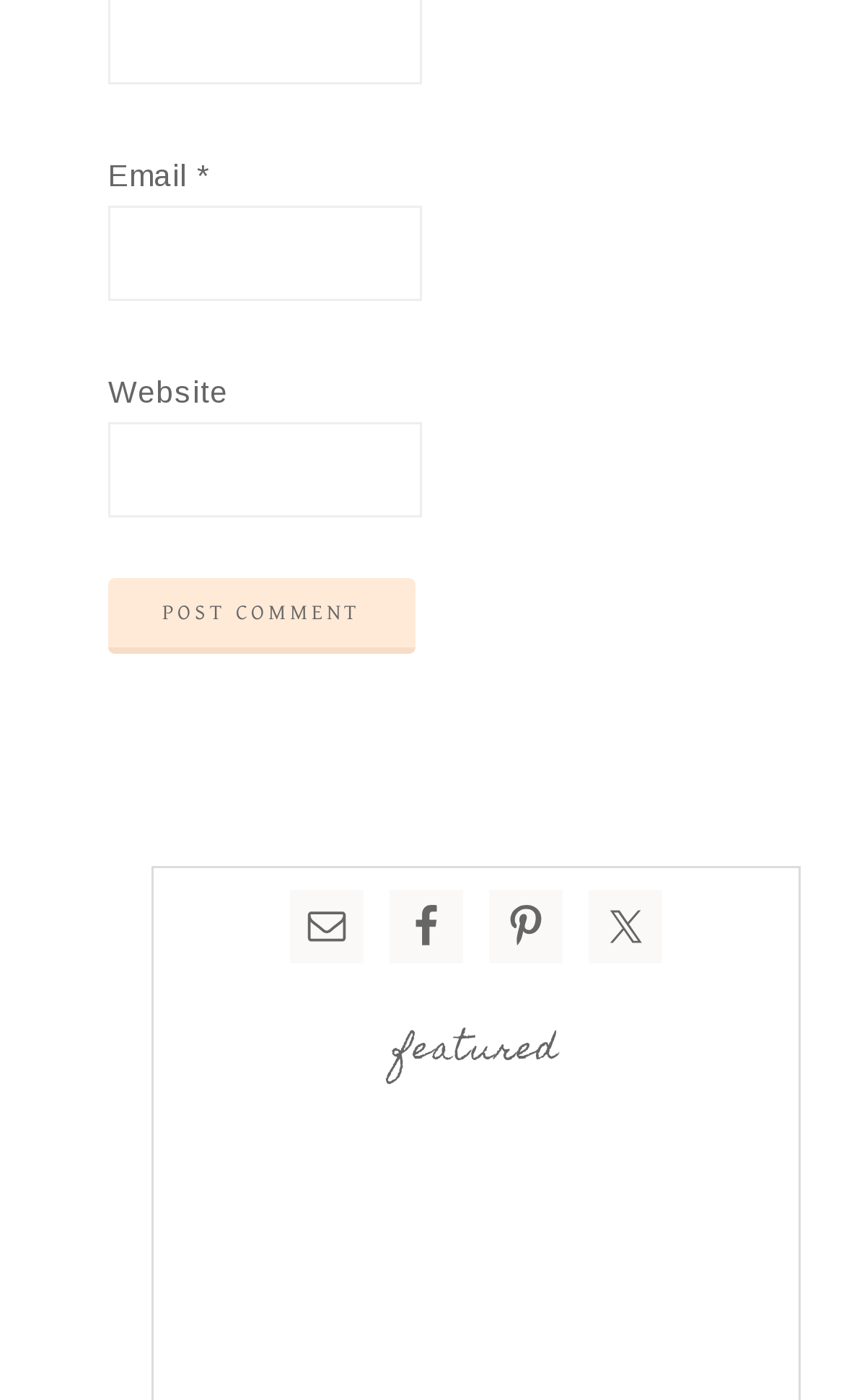Given the element description: "parent_node: Website name="url"", predict the bounding box coordinates of this UI element. The coordinates must be four float numbers between 0 and 1, given as [left, top, right, bottom].

[0.128, 0.302, 0.5, 0.37]